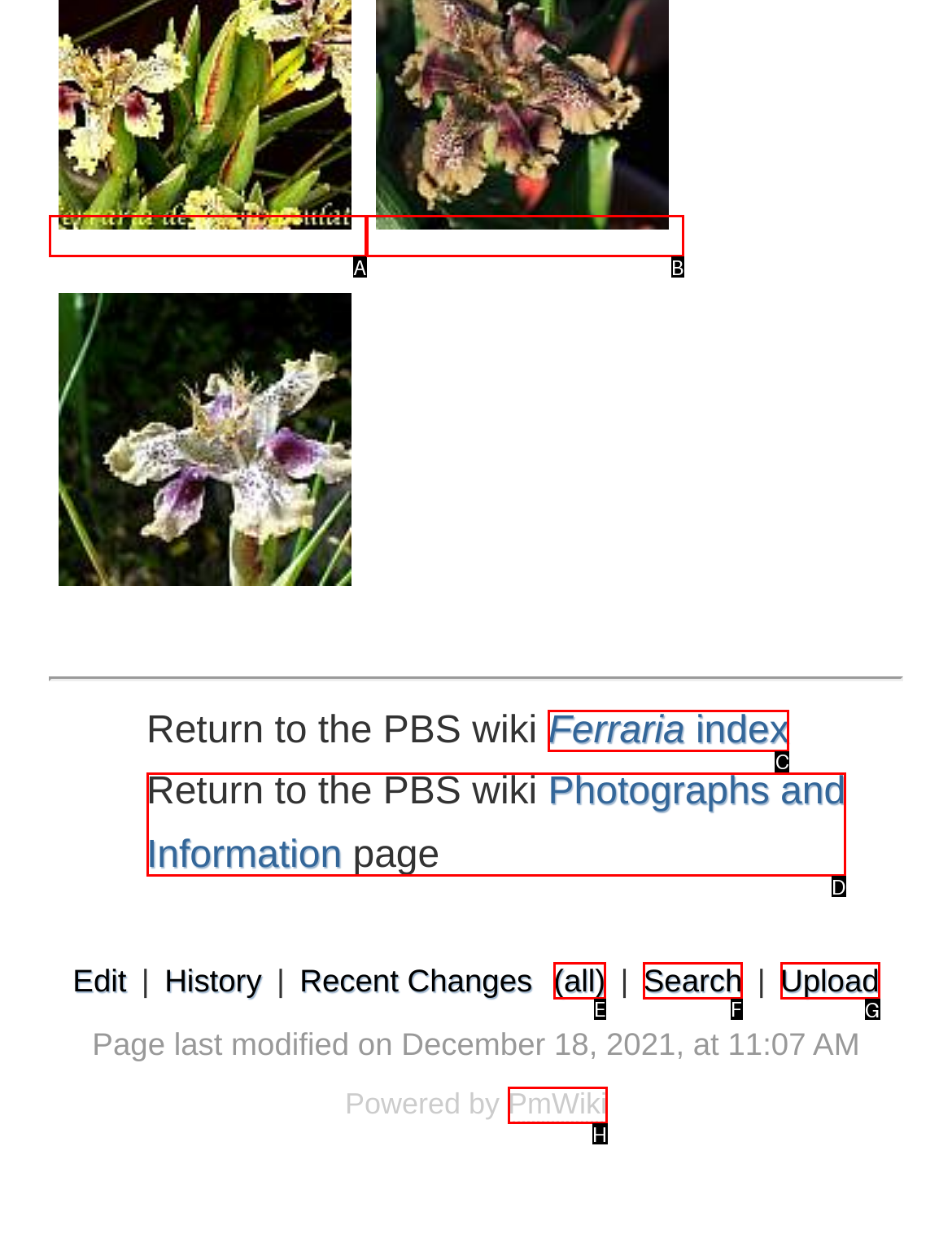Point out the specific HTML element to click to complete this task: Upload a file Reply with the letter of the chosen option.

G